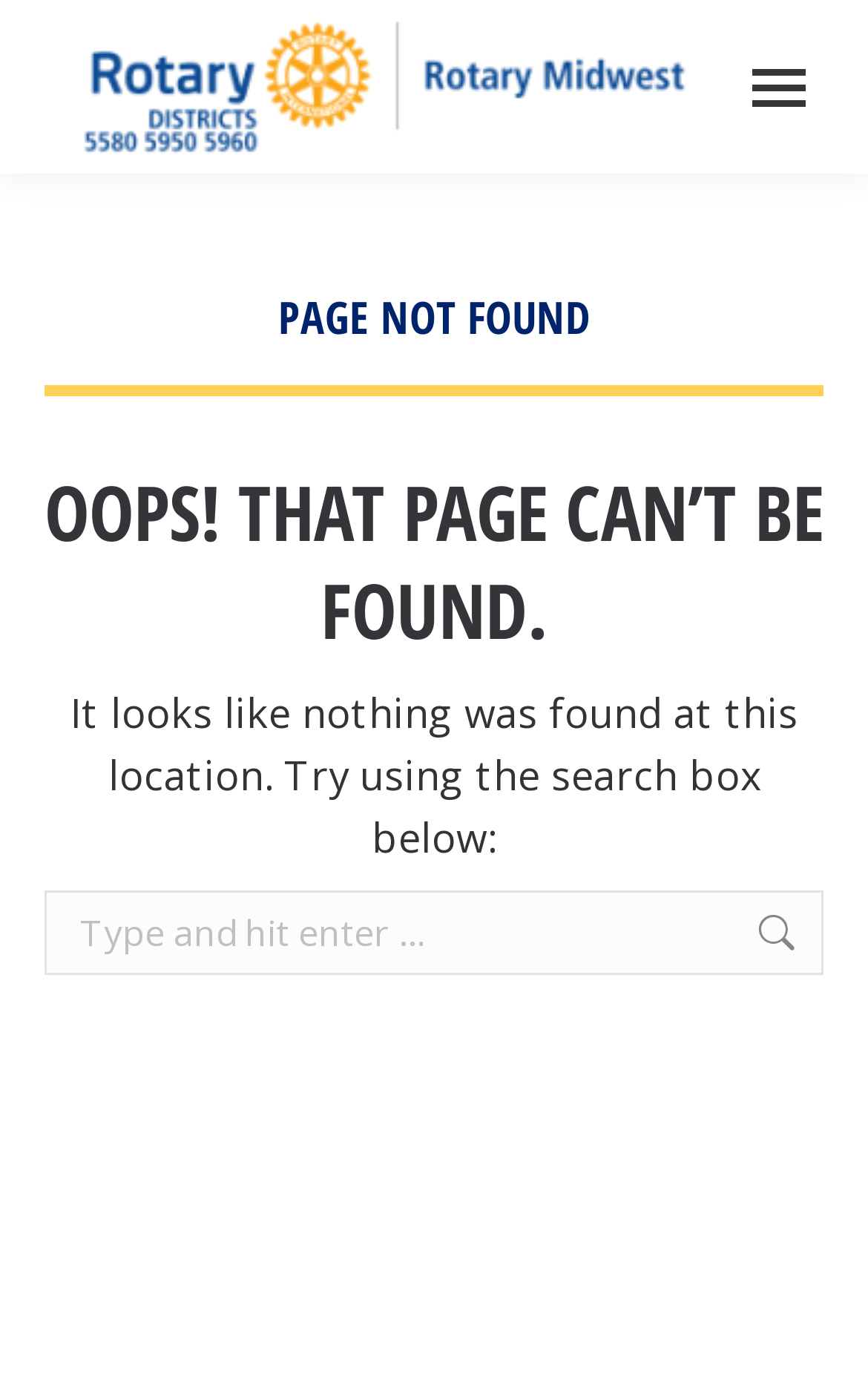Respond concisely with one word or phrase to the following query:
Is there a logo on the page?

Yes